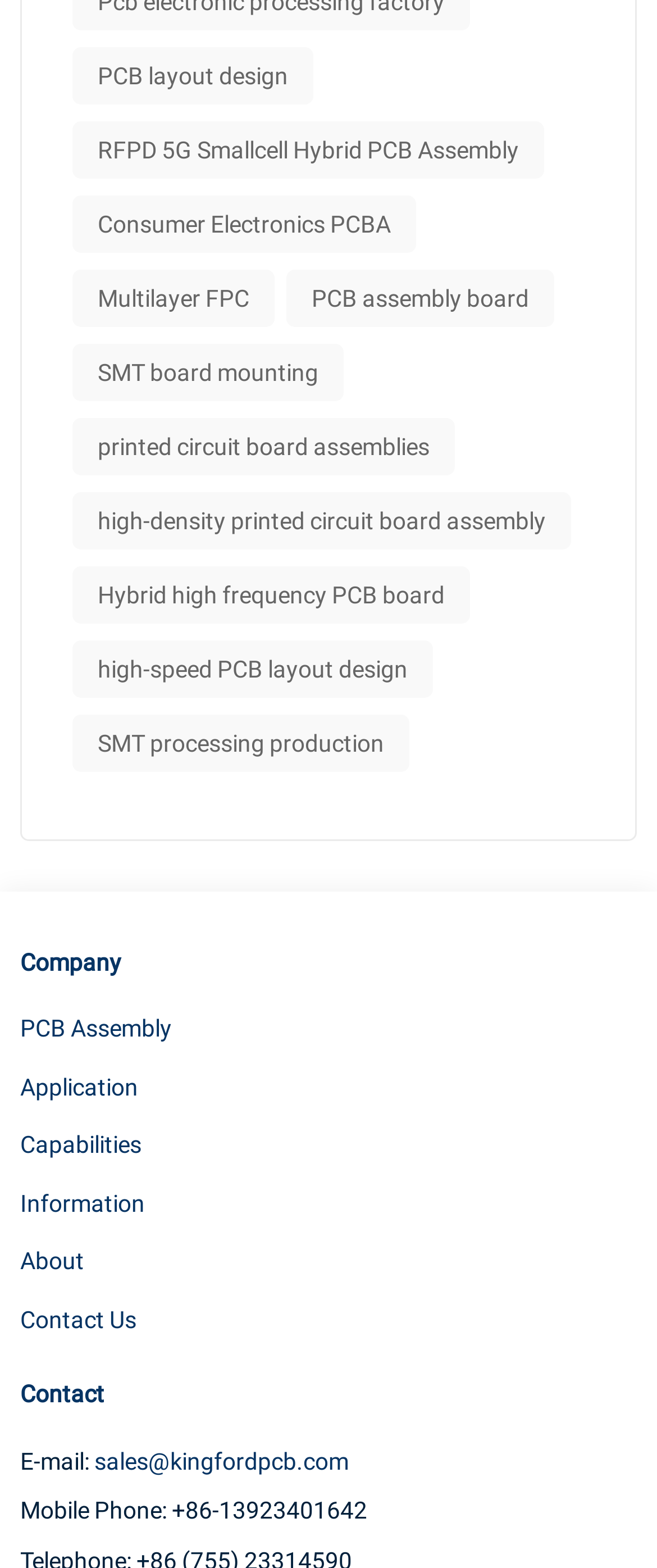What is the company's name?
Look at the screenshot and give a one-word or phrase answer.

Kingford PCB